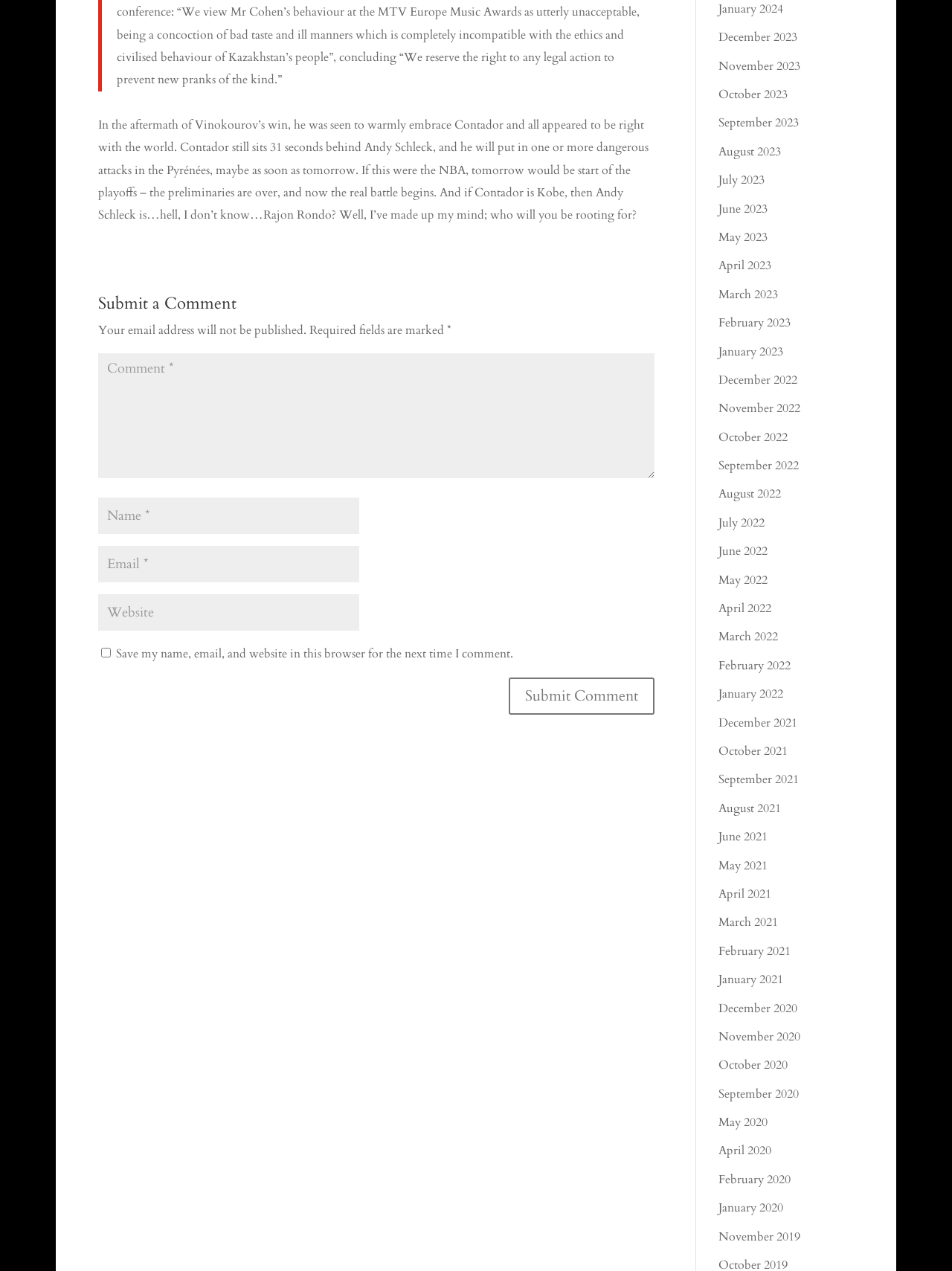Specify the bounding box coordinates of the region I need to click to perform the following instruction: "Submit a comment". The coordinates must be four float numbers in the range of 0 to 1, i.e., [left, top, right, bottom].

[0.103, 0.533, 0.688, 0.562]